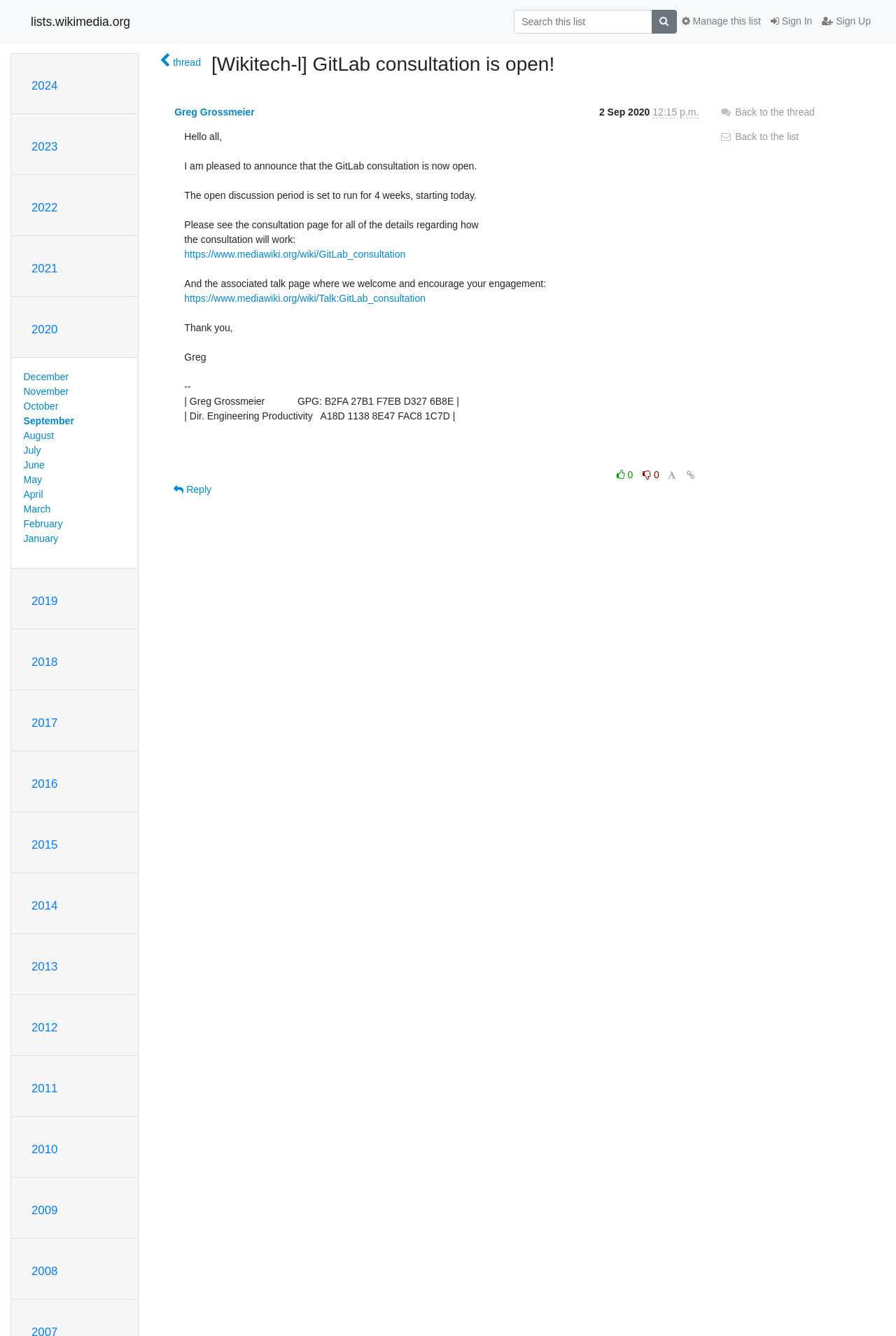Please identify the bounding box coordinates of the area I need to click to accomplish the following instruction: "Search this list".

[0.573, 0.007, 0.728, 0.025]